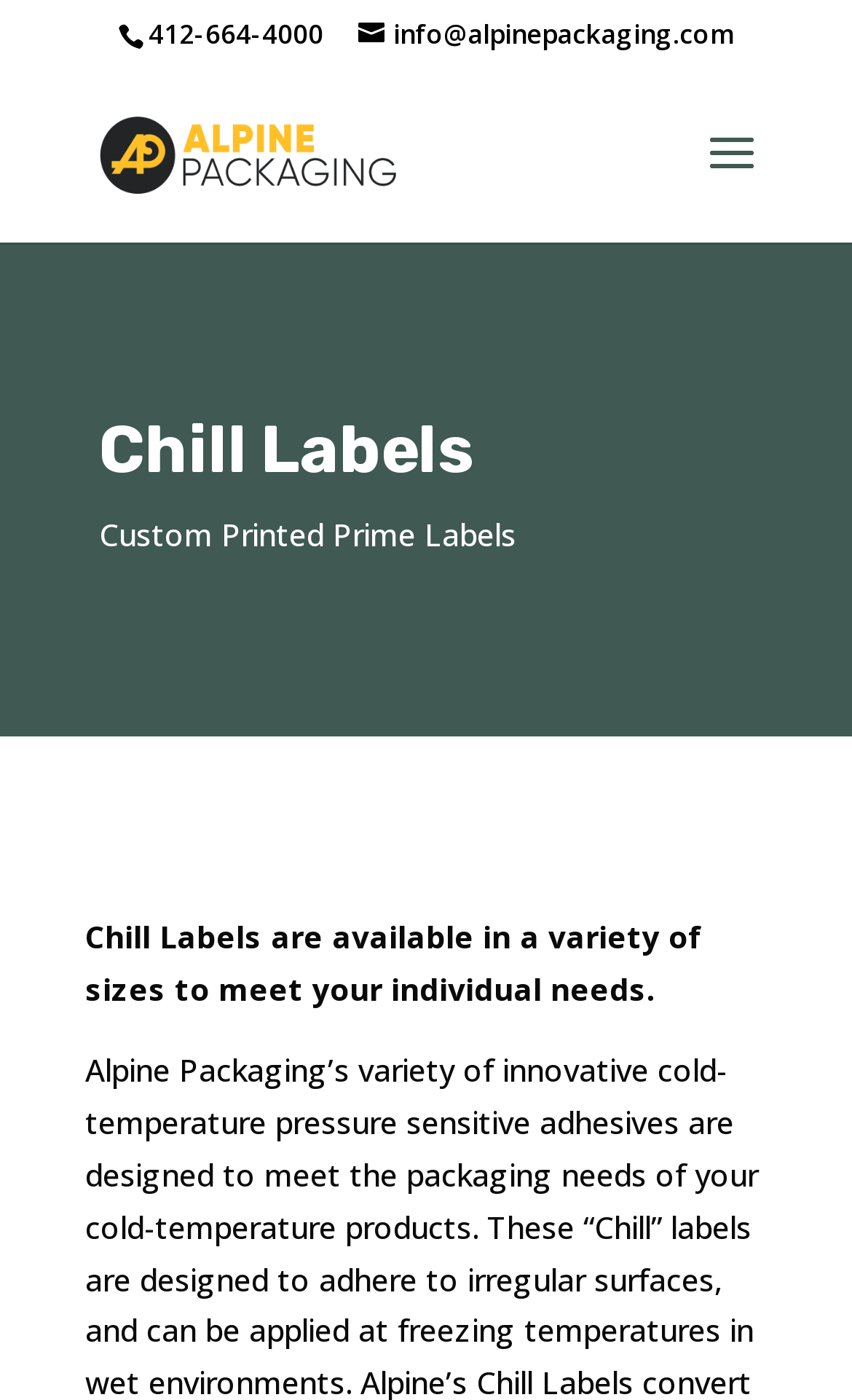Generate a detailed explanation of the webpage's features and information.

The webpage is about Alpine Packaging's chill labels, showcasing their innovative solutions for cold-temperature products. At the top left, there is a phone number "412-664-4000" and an email address "info@alpinepackaging.com" in the form of a link, positioned next to each other. Below them, there is a link to "Alpine Packaging" accompanied by an image of the company's logo, taking up a significant portion of the top section.

The main content starts with a heading "Chill Labels" in the middle of the page, followed by a brief description "Custom Printed Prime Labels" and a paragraph explaining that chill labels are available in various sizes to cater to individual needs. The text is arranged in a clear and concise manner, making it easy to read and understand.